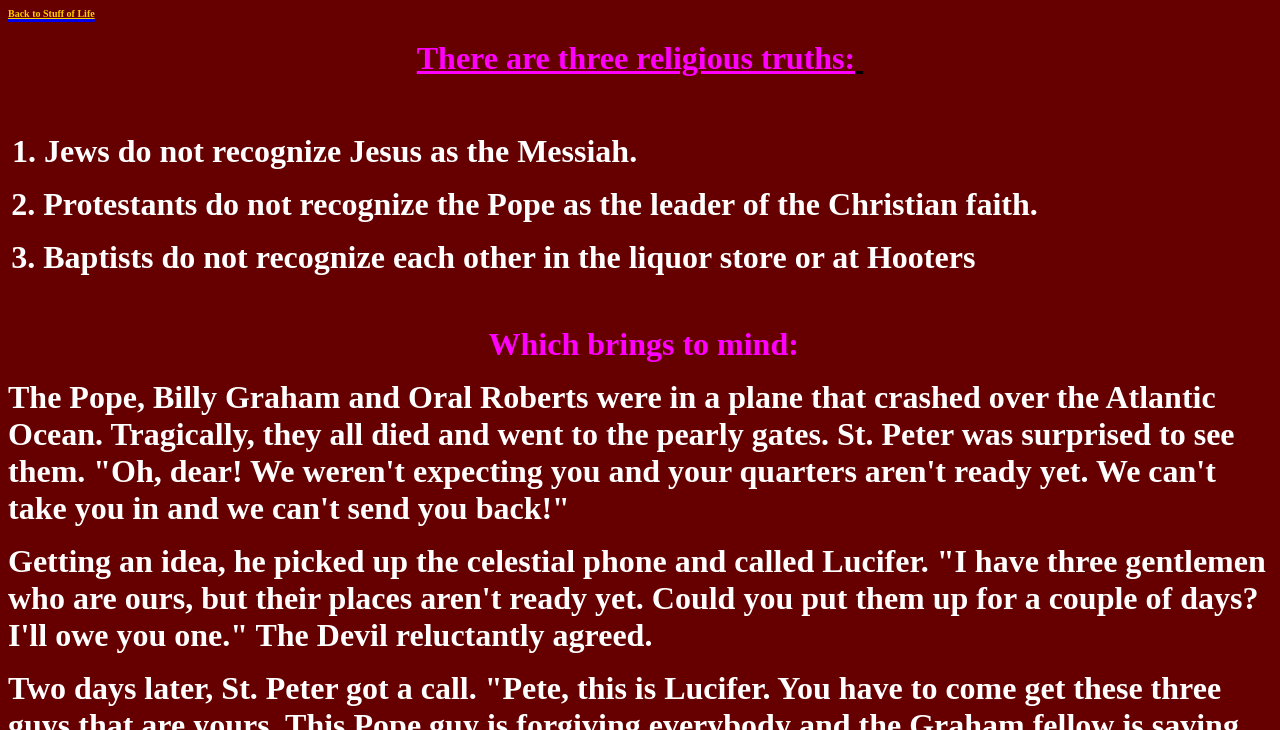Please reply to the following question using a single word or phrase: 
What is the first religious truth?

Jews do not recognize Jesus